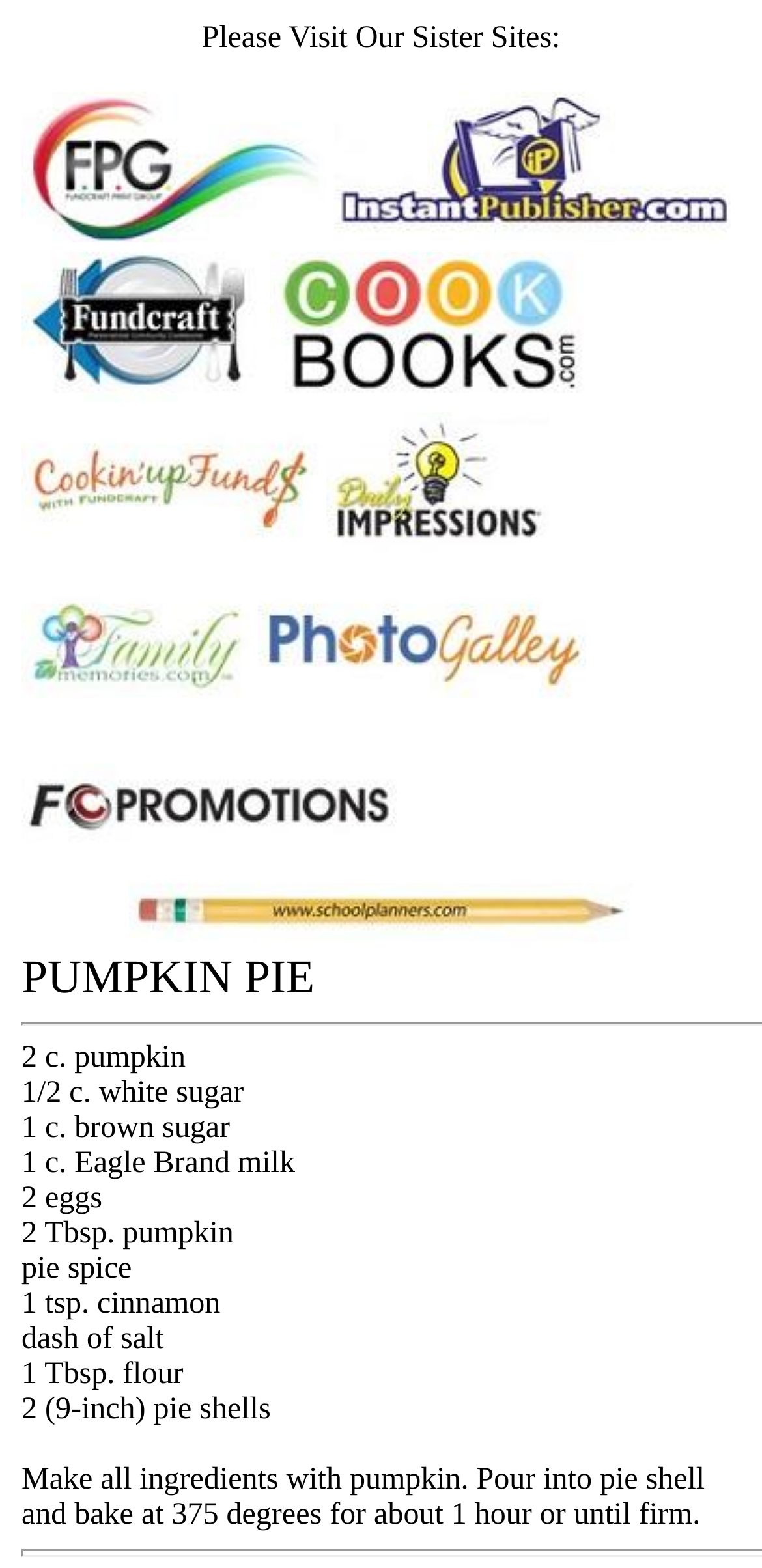Based on the element description title="School Planners", identify the bounding box of the UI element in the given webpage screenshot. The coordinates should be in the format (top-left x, top-left y, bottom-right x, bottom-right y) and must be between 0 and 1.

[0.169, 0.584, 0.831, 0.605]